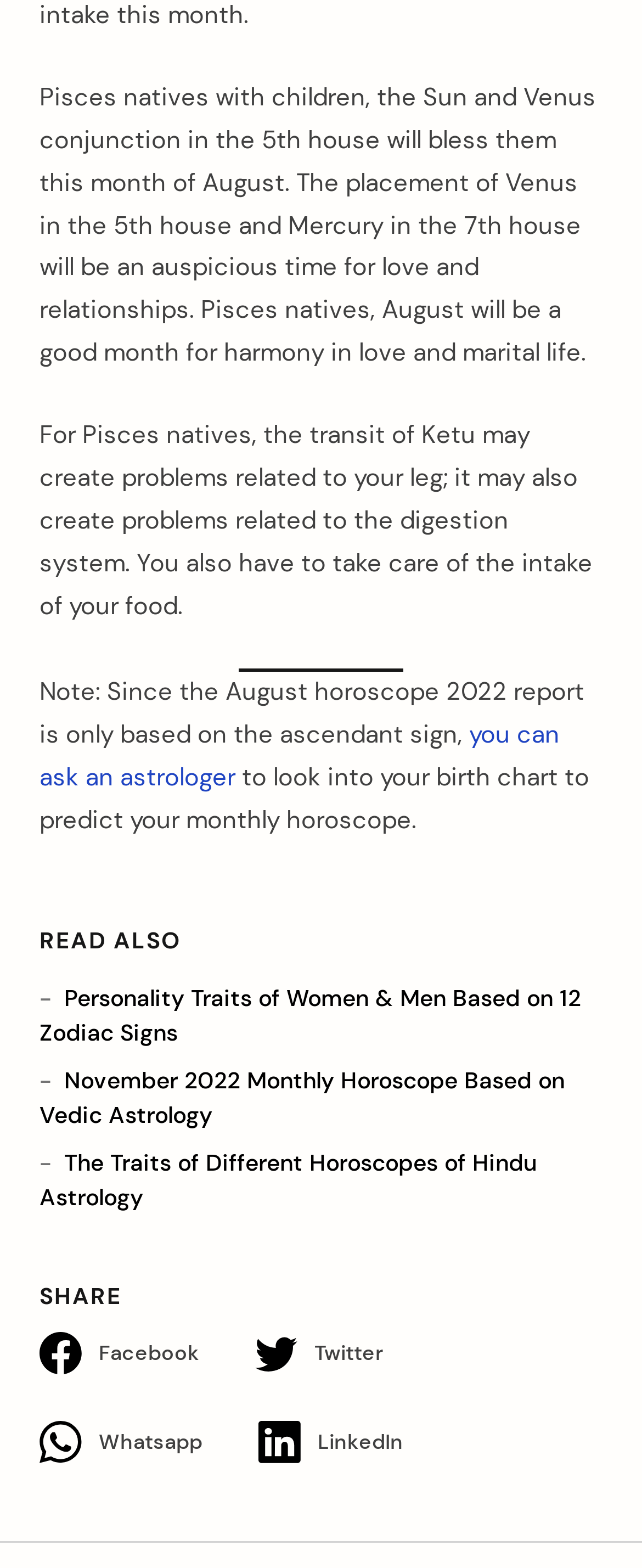Please determine the bounding box coordinates for the UI element described here. Use the format (top-left x, top-left y, bottom-right x, bottom-right y) with values bounded between 0 and 1: you can ask an astrologer

[0.062, 0.458, 0.872, 0.506]